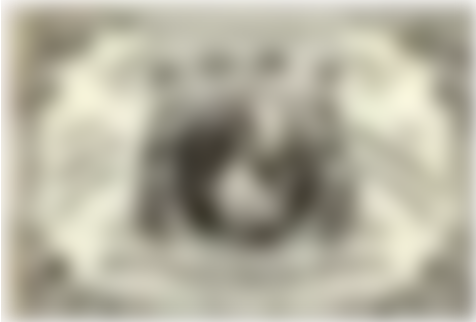What type of grapes were used to craft the port?
Offer a detailed and exhaustive answer to the question.

The caption notes that the label likely reflects the wine industry of the time, indicating that the port was crafted from a blend of black-skinned grapes, which is a characteristic of the wine-making process during that era.